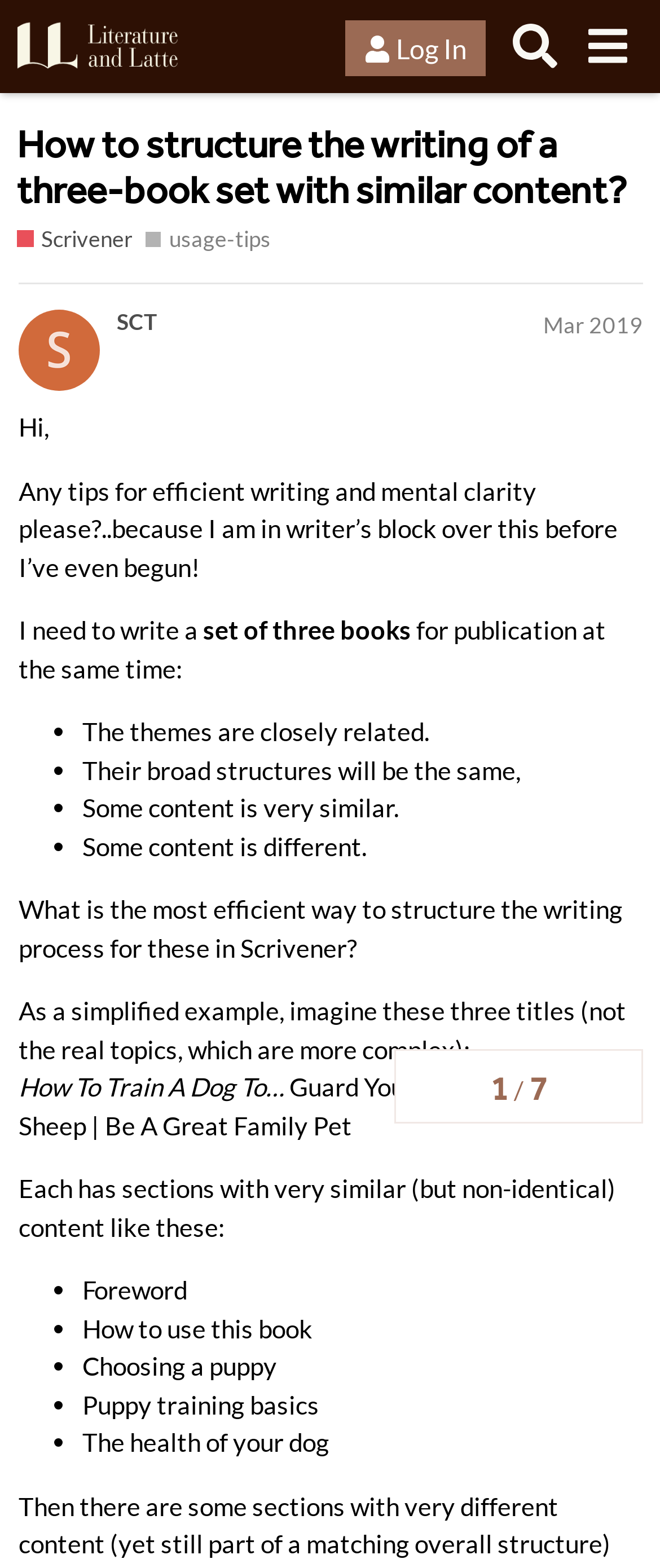Determine the bounding box coordinates for the area you should click to complete the following instruction: "Visit the 'Literature & Latte Forums' homepage".

[0.026, 0.01, 0.303, 0.049]